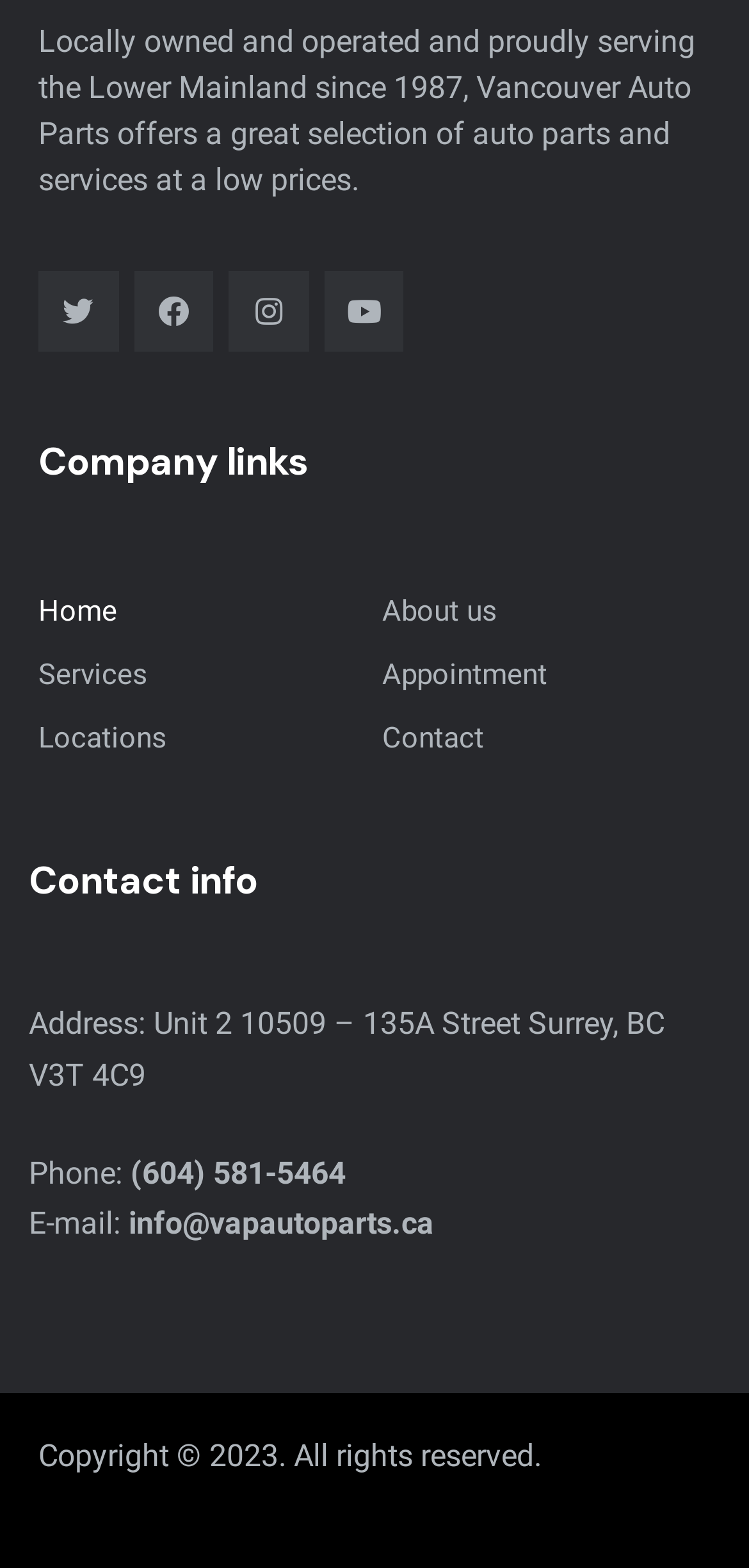What is the email address of the company?
Could you answer the question in a detailed manner, providing as much information as possible?

I found the email address by looking at the 'Contact info' section, where it is stated as 'E-mail: info@vapautoparts.ca'.